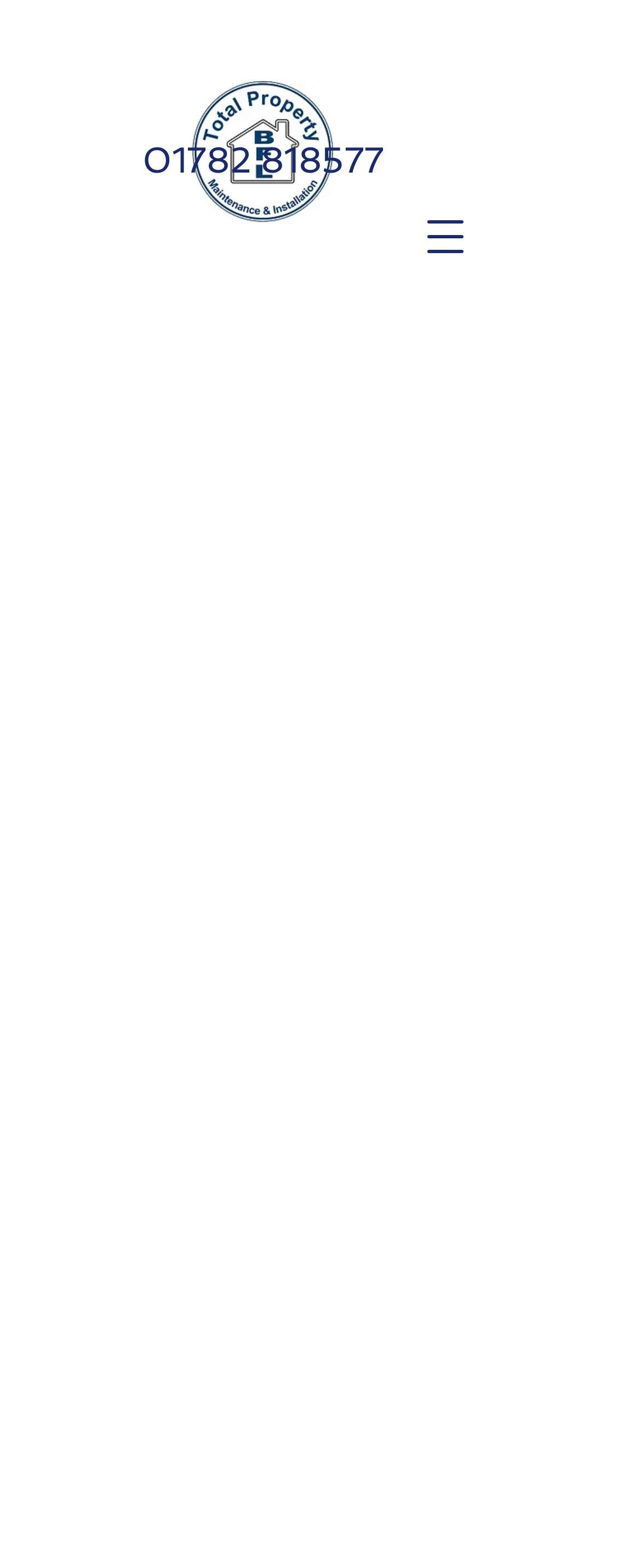Describe all the key features and sections of the webpage thoroughly.

The webpage is divided into several sections. At the top left, there is a heading displaying a phone number, "01782 818577". Below this, there is a logo image with a link to it, positioned slightly to the right of the phone number. 

To the right of the logo, there is a button labeled "Open navigation menu". 

Further down the page, there is a prominent heading that reads "Central Heating, Boiler, Servicing and Maintenance". Below this heading, there are four paragraphs of text. The first paragraph explains that the company offers boiler replacement and full heating system installation services. The second paragraph describes the company's design and installation service, which is tailored to individual customer needs. The third paragraph highlights the company's commitment to providing energy-efficient products. The fourth paragraph mentions the company's accreditation with Worcester Bosch and Ideal Max, and the warranties and finance packages they offer.

Overall, the webpage appears to be a company's website, showcasing their services and credentials in the heating and boiler industry.